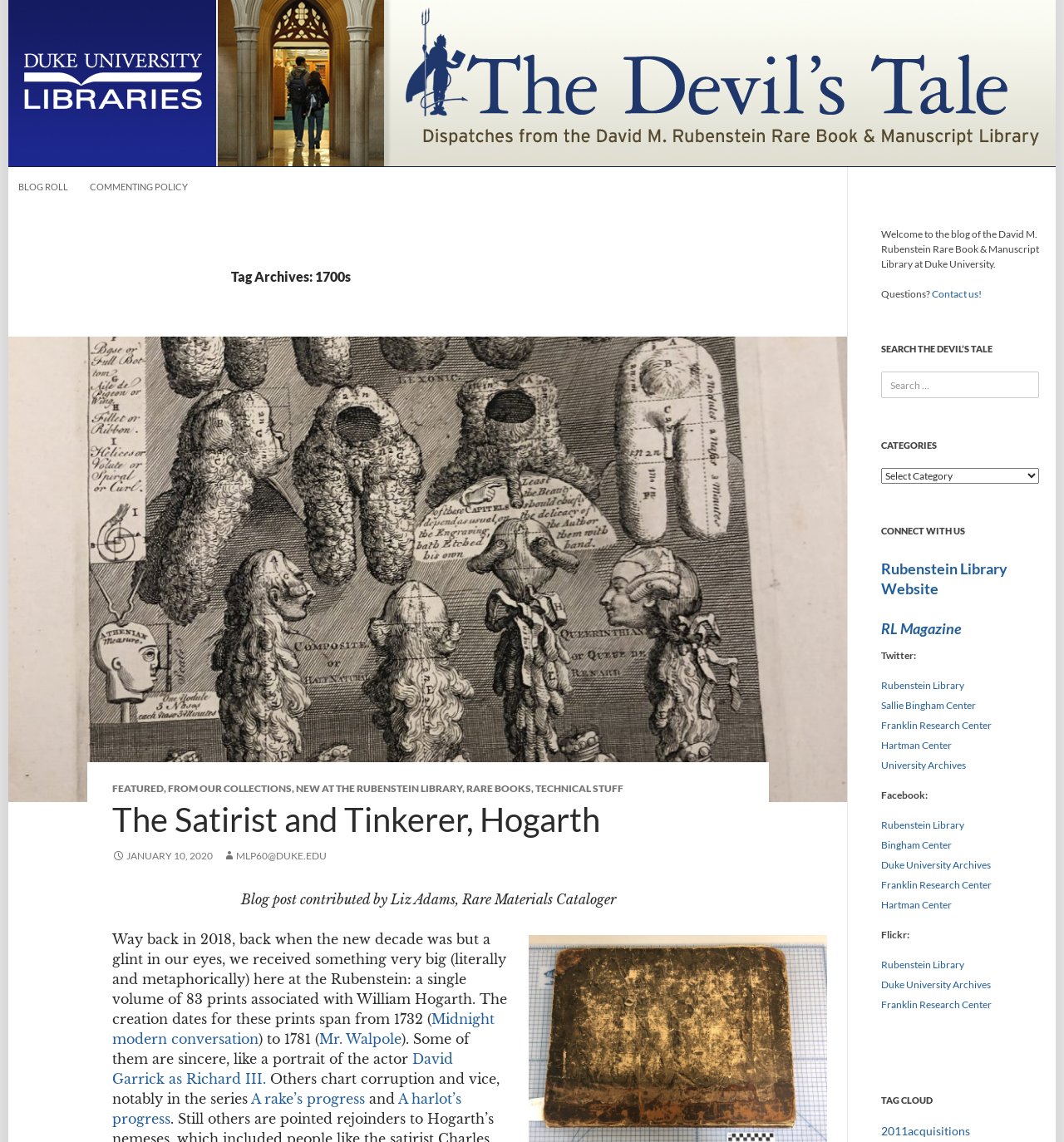What is the name of the library?
Refer to the image and provide a thorough answer to the question.

The name of the library can be found in the top-right corner of the webpage, where it says 'Welcome to the blog of the David M. Rubenstein Rare Book & Manuscript Library at Duke University.'